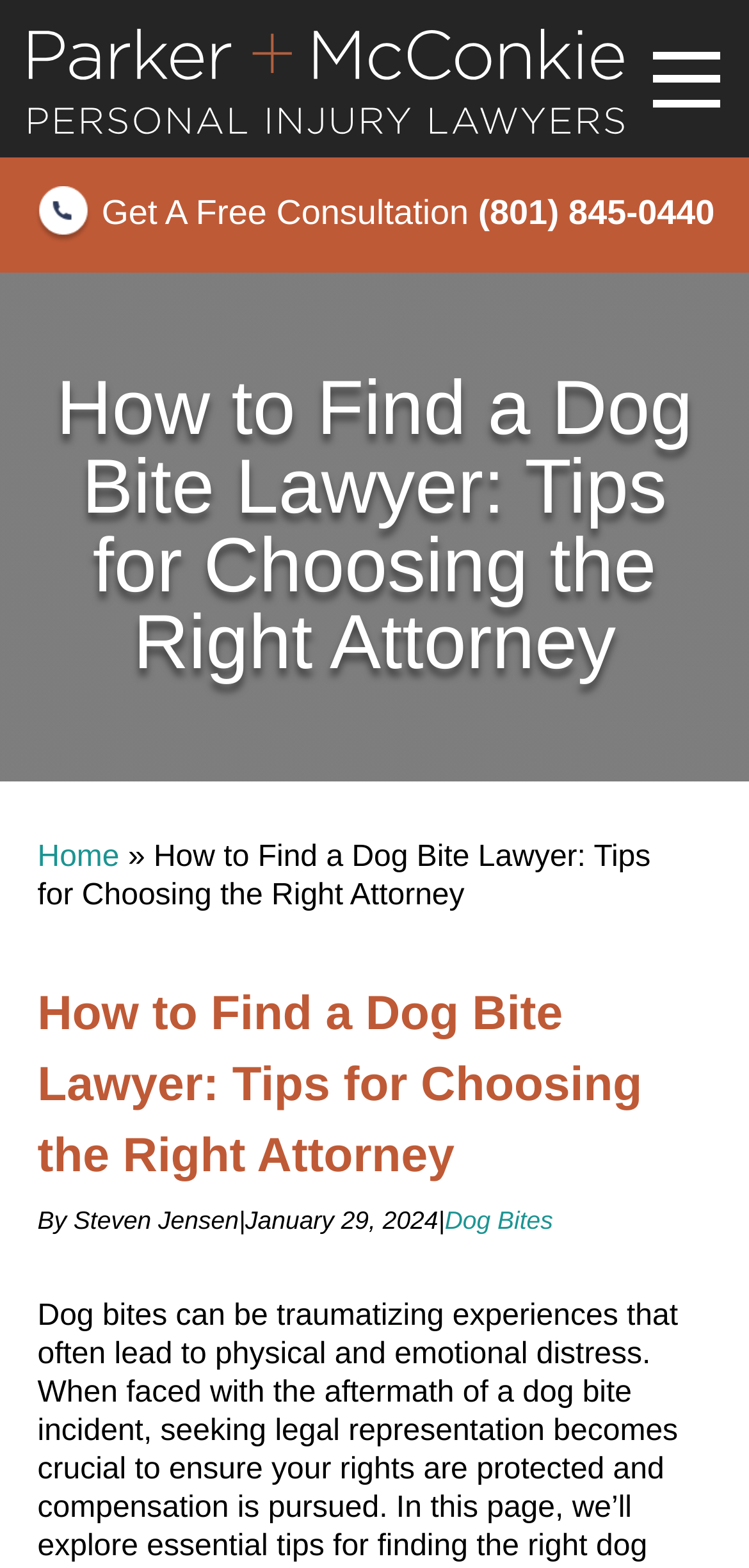Given the description "Home", determine the bounding box of the corresponding UI element.

[0.05, 0.536, 0.159, 0.557]